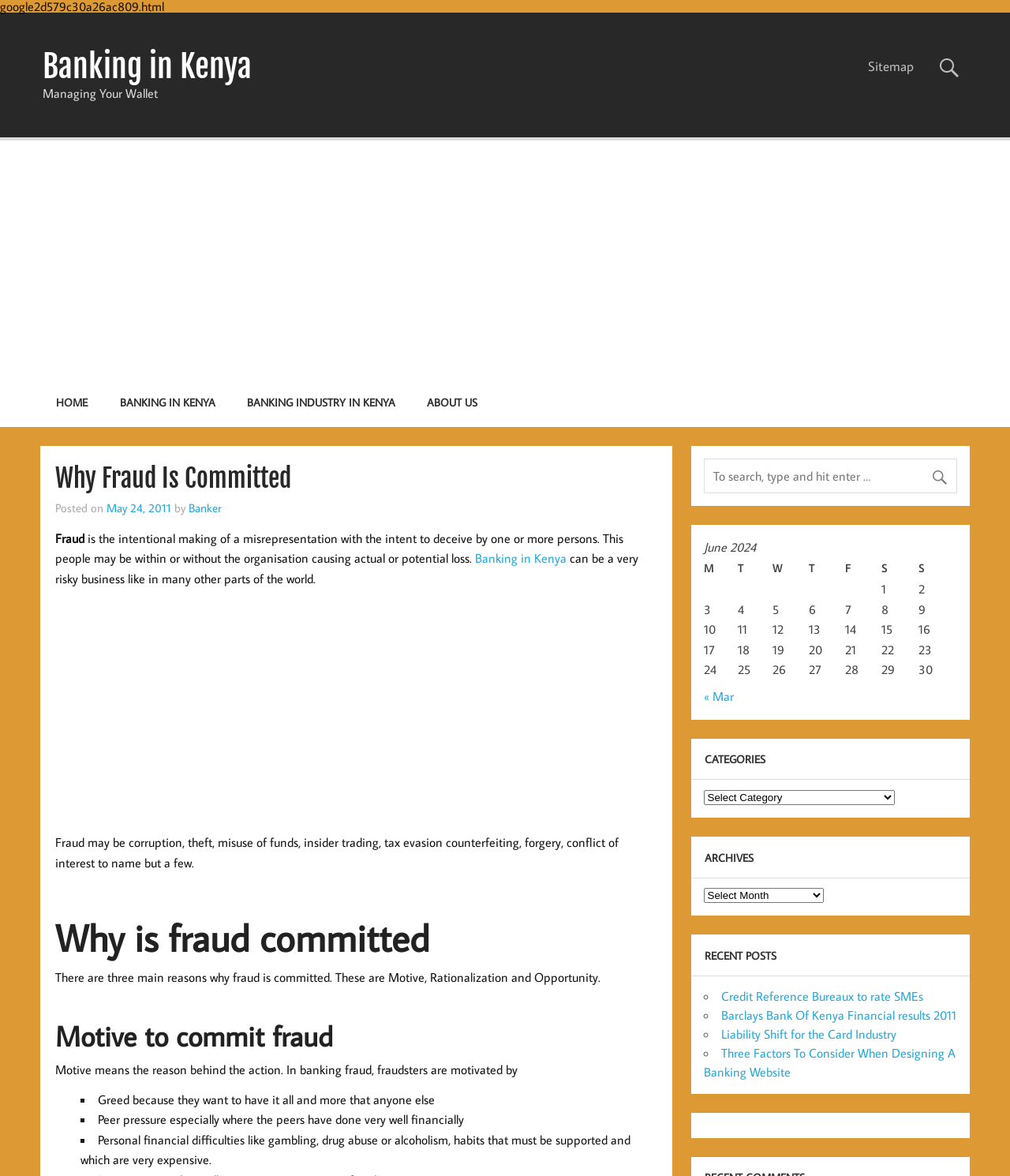Write an exhaustive caption that covers the webpage's main aspects.

This webpage is about fraud and its various aspects, particularly in the context of banking in Kenya. At the top, there is a heading "Why Fraud Is Committed" and a link "Banking in Kenya" on the left side, with a smaller link "Sitemap" on the right side. Below this, there is a large advertisement iframe taking up most of the width of the page.

On the left side, there is a navigation menu with links to "HOME", "BANKING IN KENYA", "BANKING INDUSTRY IN KENYA", and "ABOUT US". Below this menu, there is a heading "Why Fraud Is Committed" and a paragraph of text that explains what fraud is and its consequences.

The main content of the page is divided into sections, each with a heading. The first section explains why fraud is committed, citing three main reasons: motive, rationalization, and opportunity. The second section discusses the motive to commit fraud, listing three reasons: greed, peer pressure, and personal financial difficulties.

On the right side of the page, there is a search box with a button and a table with a calendar for June 2024. The table has seven columns, each representing a day of the week, and several rows with dates.

Throughout the page, there are several iframes with advertisements, which take up a significant amount of space. Overall, the page has a lot of text content, with several headings and paragraphs, as well as some interactive elements like links, a search box, and a table.